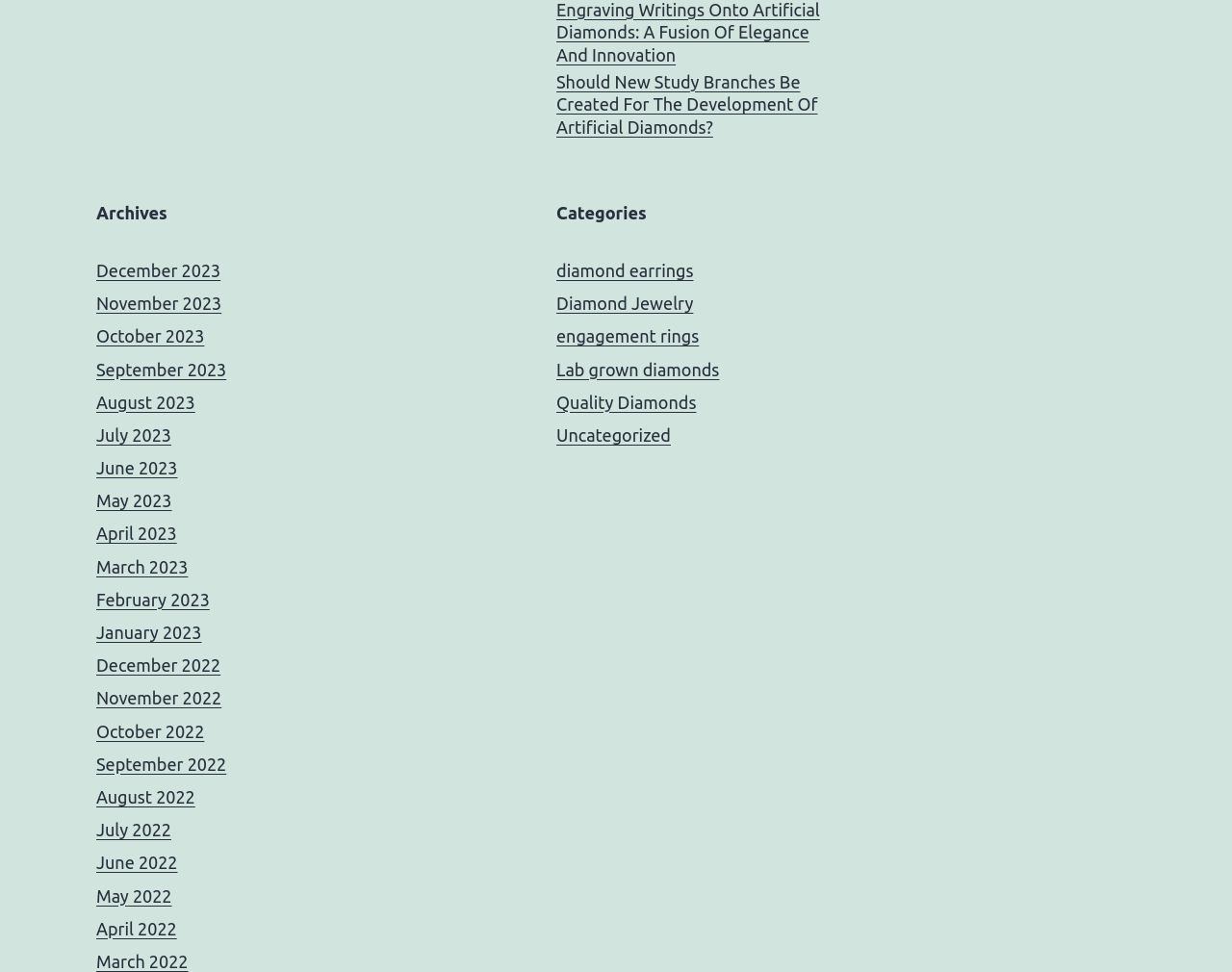Bounding box coordinates are specified in the format (top-left x, top-left y, bottom-right x, bottom-right y). All values are floating point numbers bounded between 0 and 1. Please provide the bounding box coordinate of the region this sentence describes: July 2022

[0.078, 0.844, 0.139, 0.864]